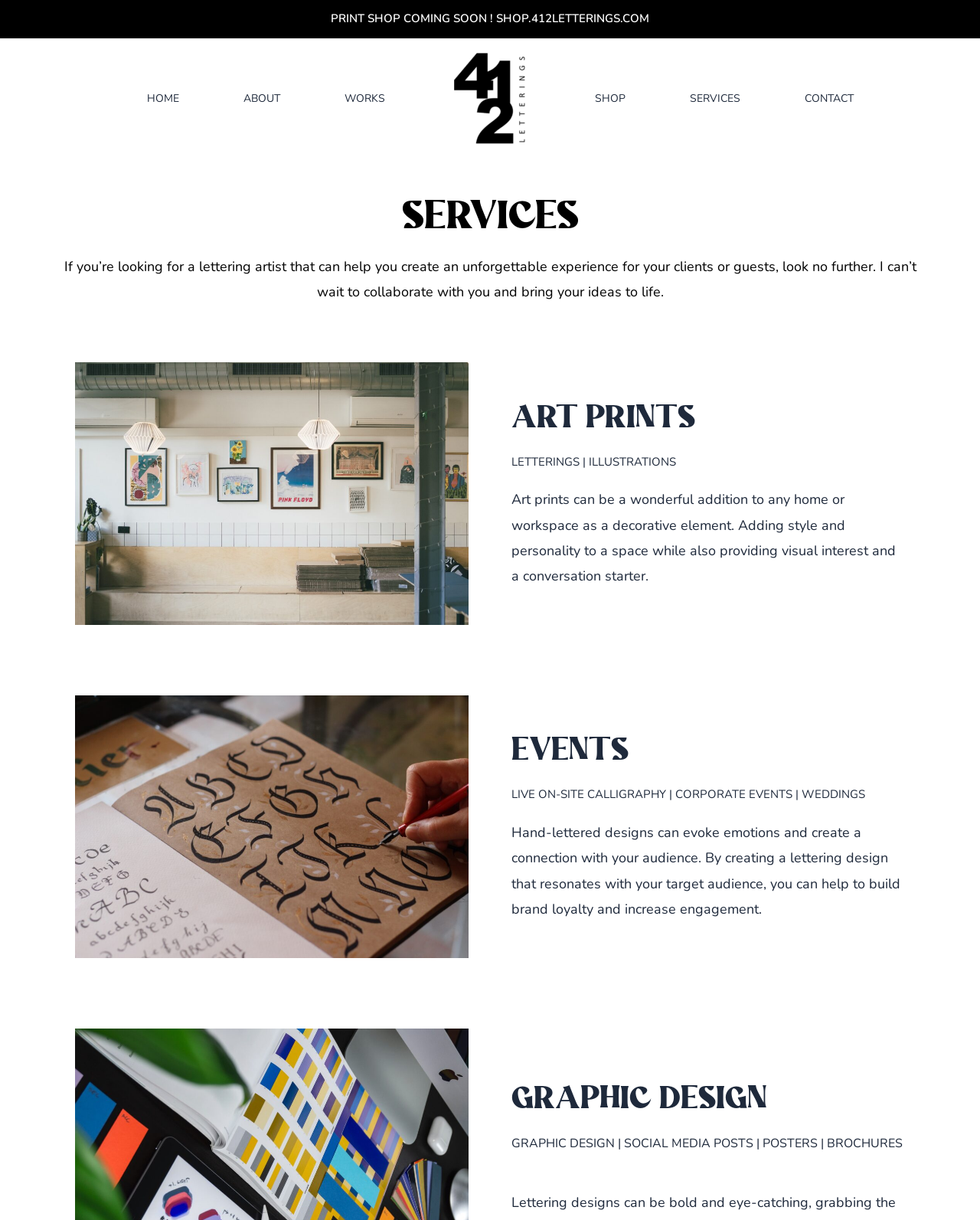How many navigation sections are on the page?
Use the image to answer the question with a single word or phrase.

2